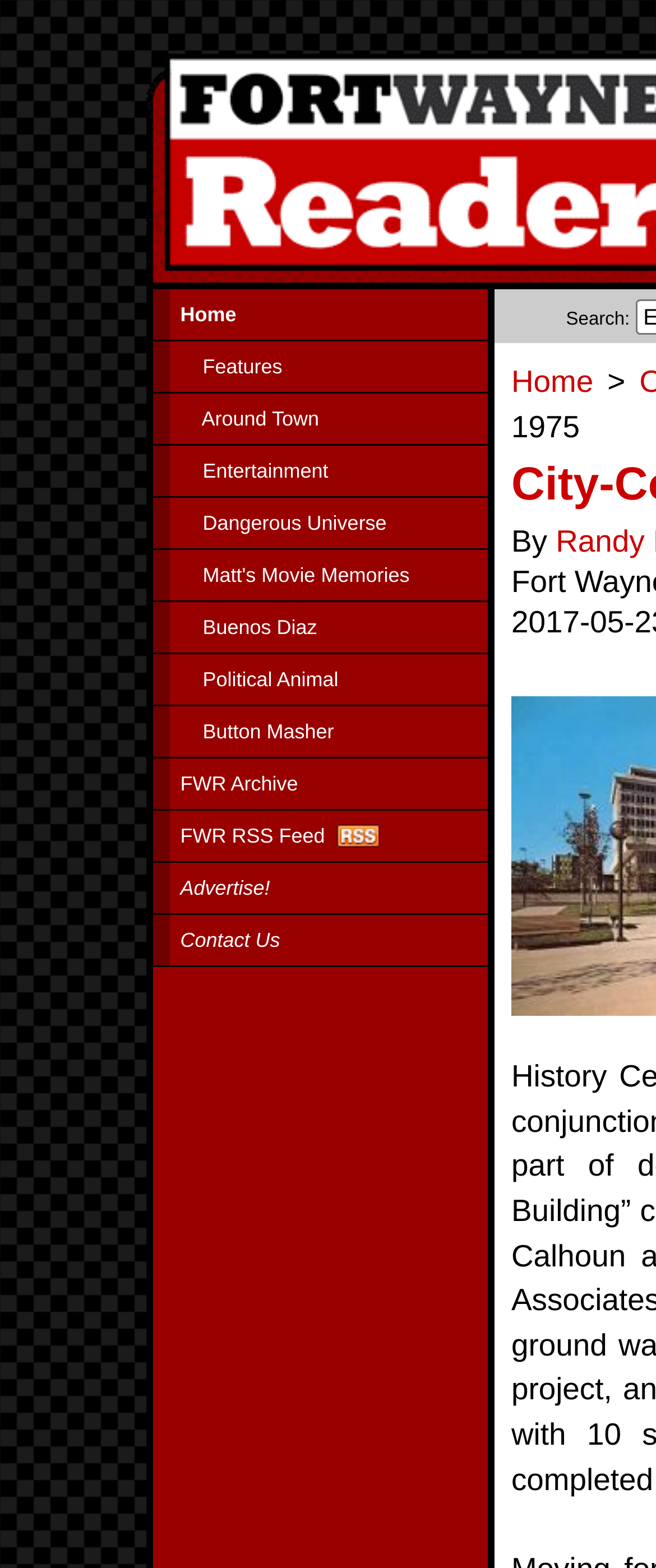Specify the bounding box coordinates of the element's area that should be clicked to execute the given instruction: "contact us". The coordinates should be four float numbers between 0 and 1, i.e., [left, top, right, bottom].

[0.232, 0.583, 0.744, 0.616]